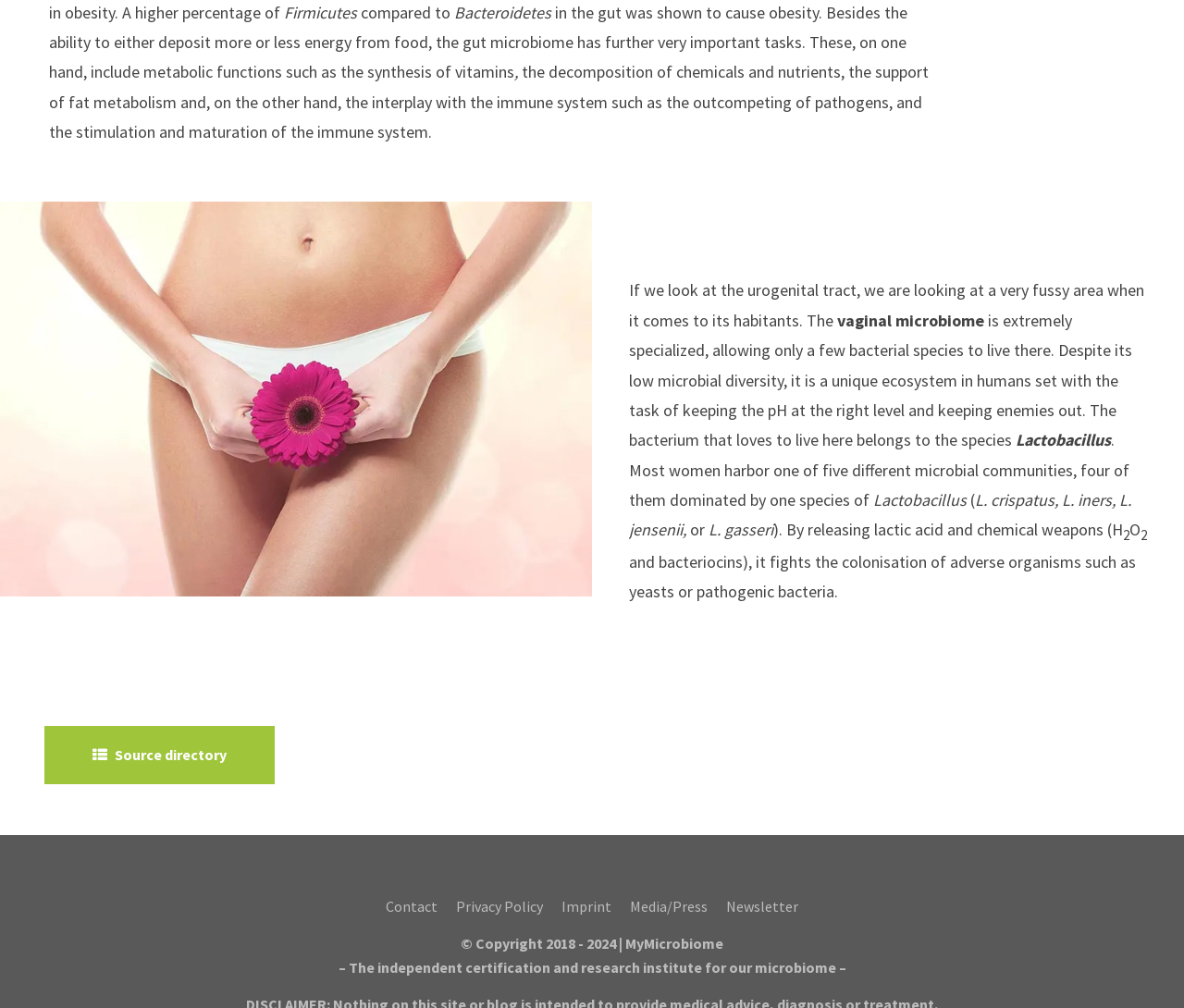What is the purpose of the vaginal microbiome?
Use the screenshot to answer the question with a single word or phrase.

Keeping pH level and keeping enemies out